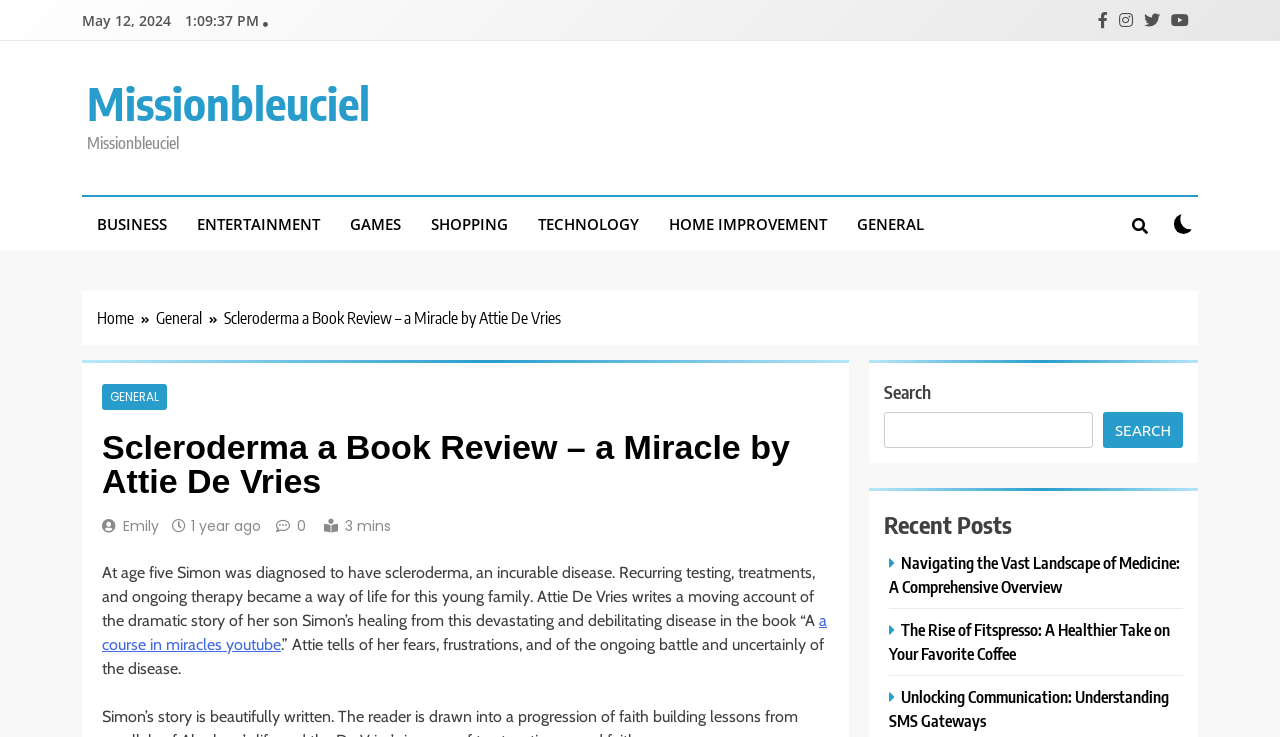Provide the bounding box coordinates of the area you need to click to execute the following instruction: "search for something".

None